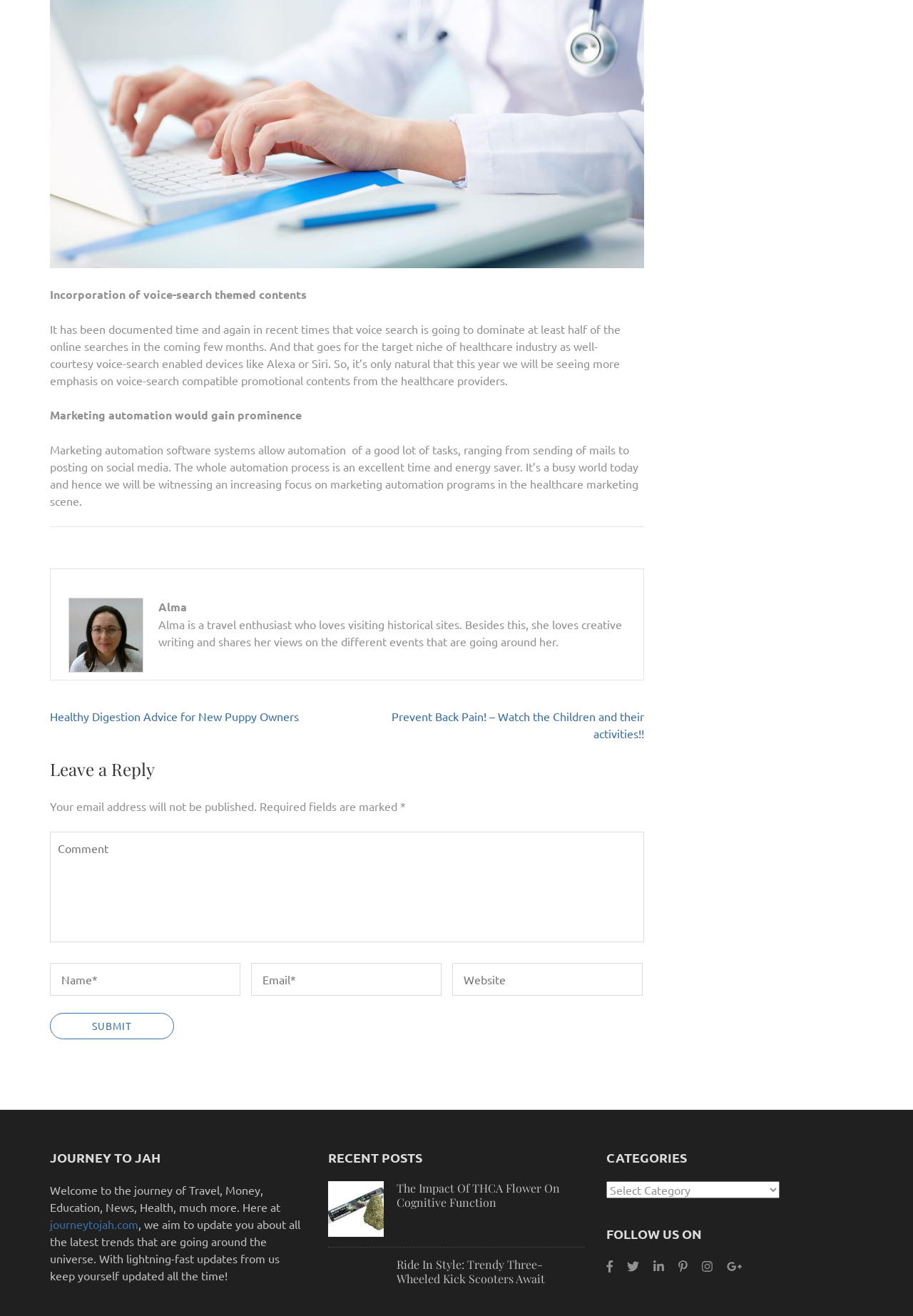Locate the bounding box coordinates of the element that should be clicked to execute the following instruction: "Click the 'Submit' button".

[0.055, 0.77, 0.191, 0.79]